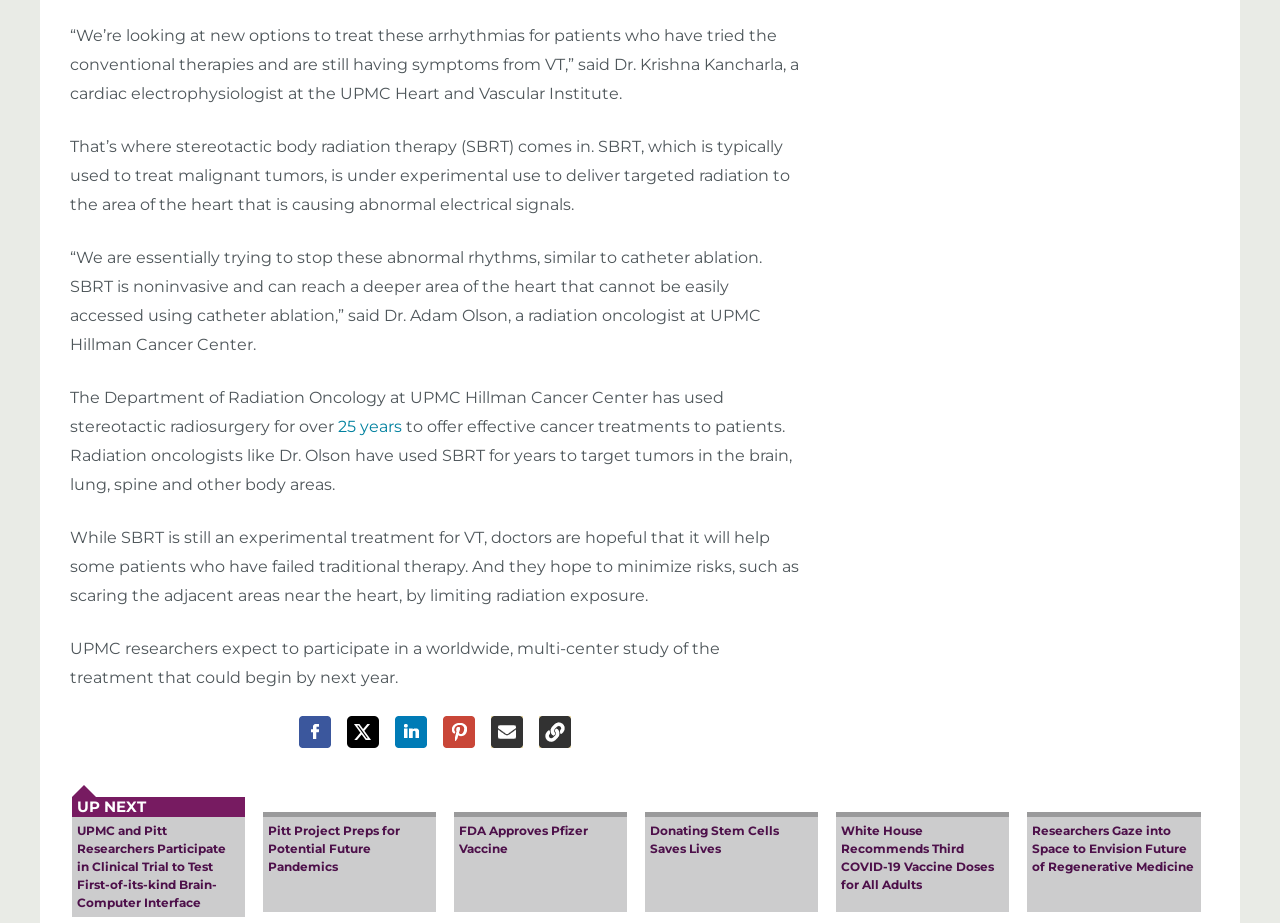Locate the bounding box of the UI element with the following description: "title="Forward via email"".

[0.384, 0.776, 0.409, 0.81]